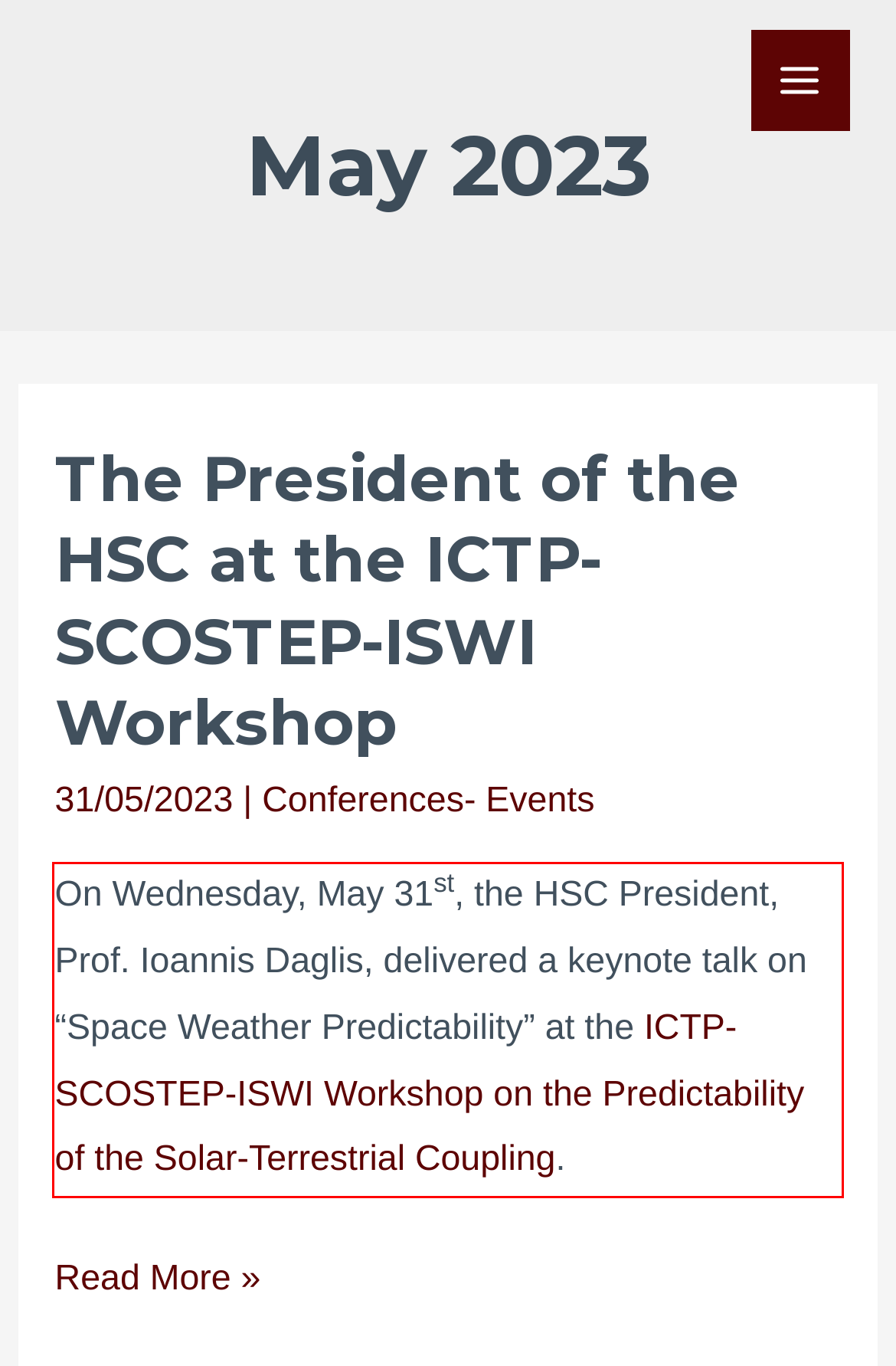Given a webpage screenshot with a red bounding box, perform OCR to read and deliver the text enclosed by the red bounding box.

On Wednesday, May 31st, the HSC President, Prof. Ioannis Daglis, delivered a keynote talk on “Space Weather Predictability” at the ICTP-SCOSTEP-ISWI Workshop on the Predictability of the Solar-Terrestrial Coupling.